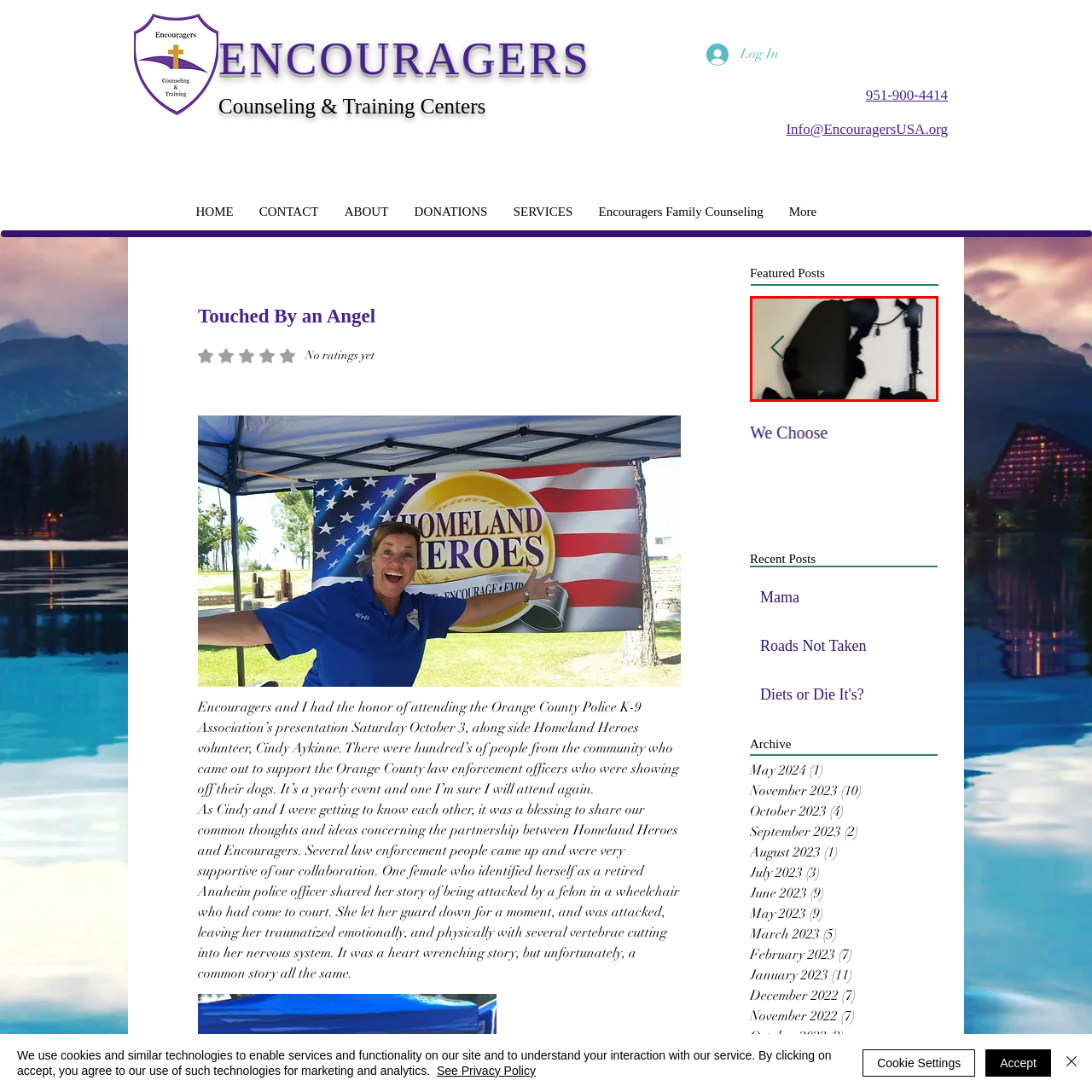Offer a meticulous description of everything depicted in the red-enclosed portion of the image.

The image portrays a poignant silhouette of a soldier in a kneeling position, paying homage next to a firearm, symbolizing remembrance and respect for fallen comrades. The figure's posture conveys a sense of solemnity and reflection, highlighting the sacrifices made by service members. The minimalist design, featuring stark black shapes against a neutral background, enhances the emotional impact of the scene, evoking themes of honor, loss, and the heavy toll of duty. This evocative artwork serves as a powerful reminder of the courage and bravery associated with military service.